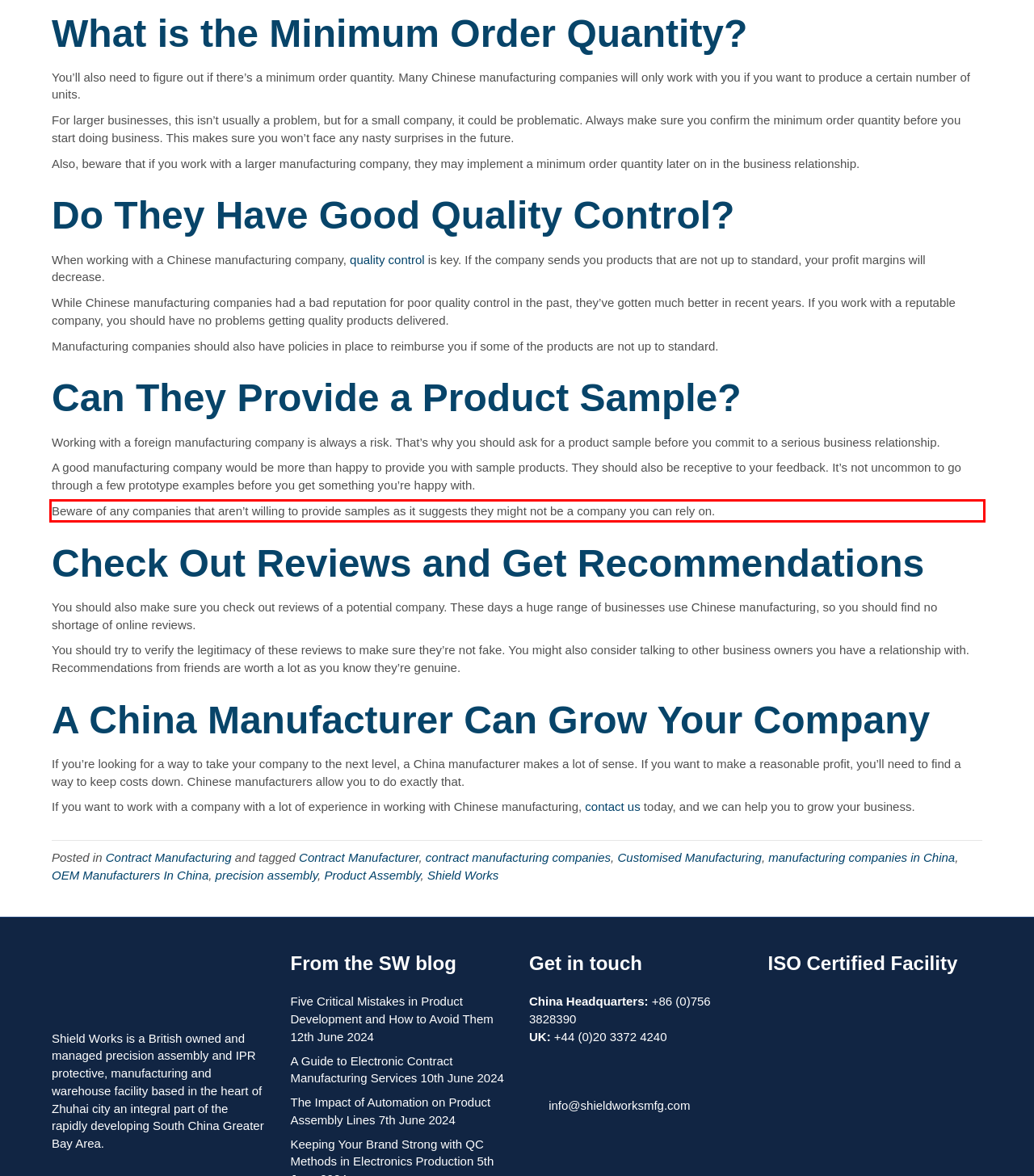You have a webpage screenshot with a red rectangle surrounding a UI element. Extract the text content from within this red bounding box.

Beware of any companies that aren’t willing to provide samples as it suggests they might not be a company you can rely on.